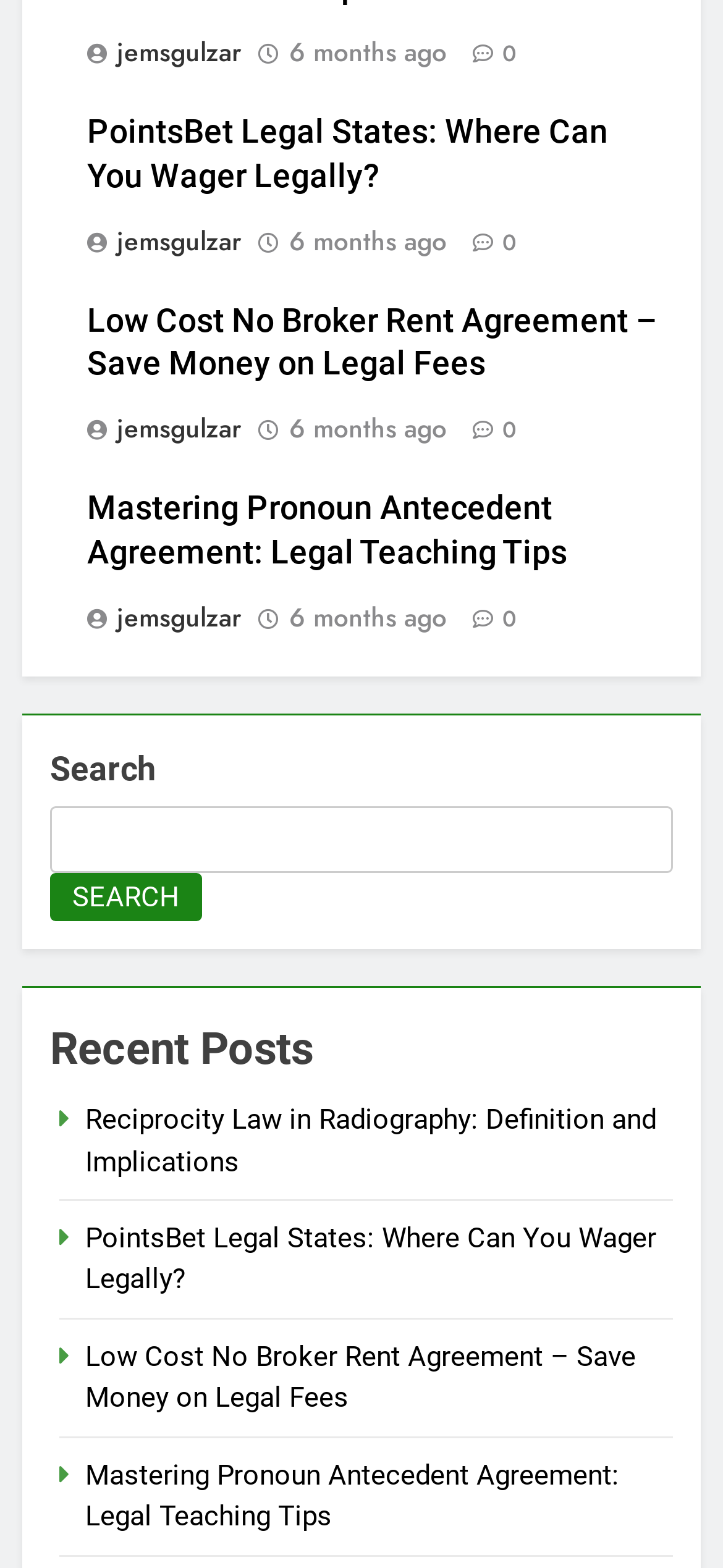How many recent posts are listed on the webpage?
Answer the question with as much detail as you can, using the image as a reference.

The webpage has a section titled 'Recent Posts' which lists four article links, including 'Reciprocity Law in Radiography: Definition and Implications', 'PointsBet Legal States: Where Can You Wager Legally?', 'Low Cost No Broker Rent Agreement – Save Money on Legal Fees', and 'Mastering Pronoun Antecedent Agreement: Legal Teaching Tips'.